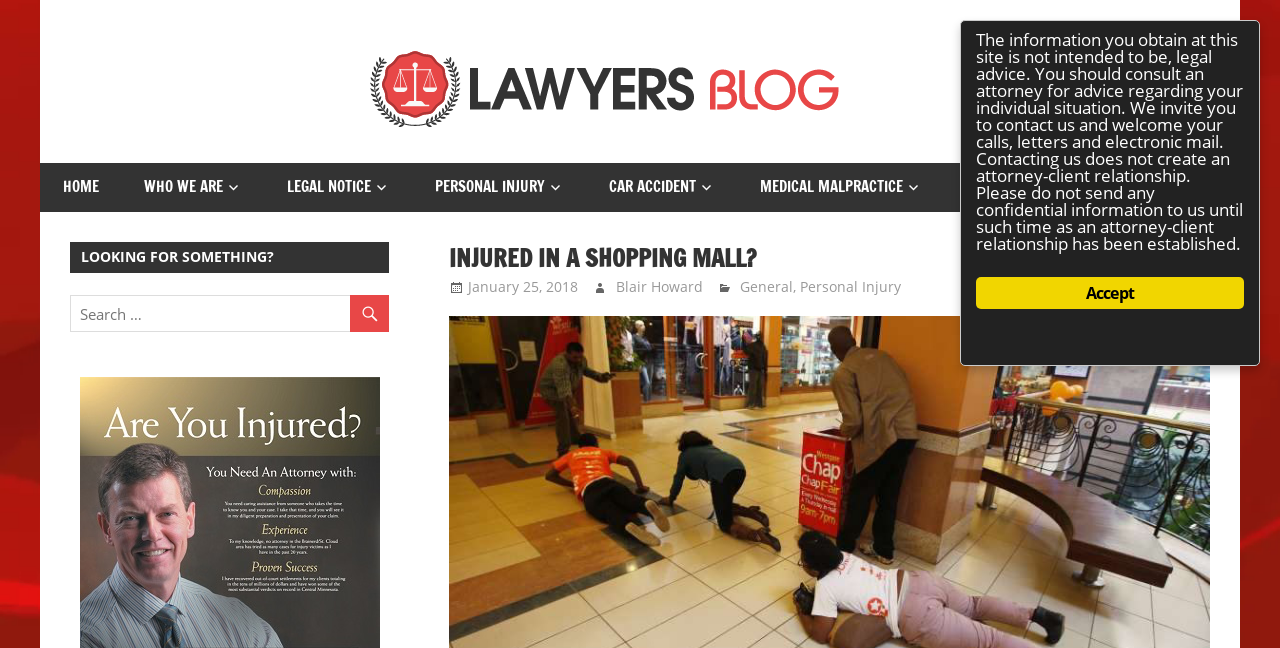Using the provided element description, identify the bounding box coordinates as (top-left x, top-left y, bottom-right x, bottom-right y). Ensure all values are between 0 and 1. Description: name="s" placeholder="Search …" title="Search for:"

[0.055, 0.455, 0.304, 0.513]